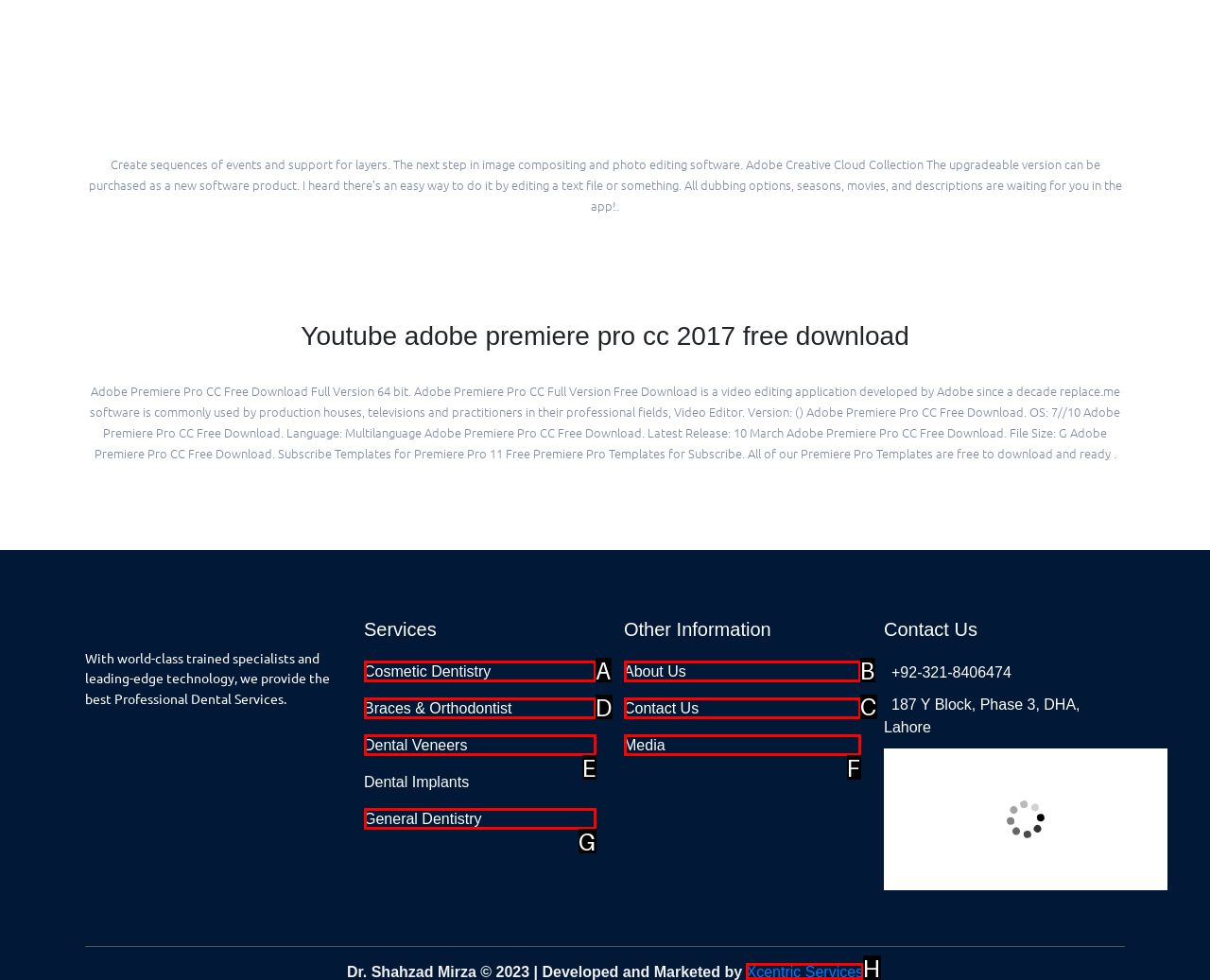Select the letter of the UI element that matches this task: Click the 'Contact Us' link
Provide the answer as the letter of the correct choice.

C